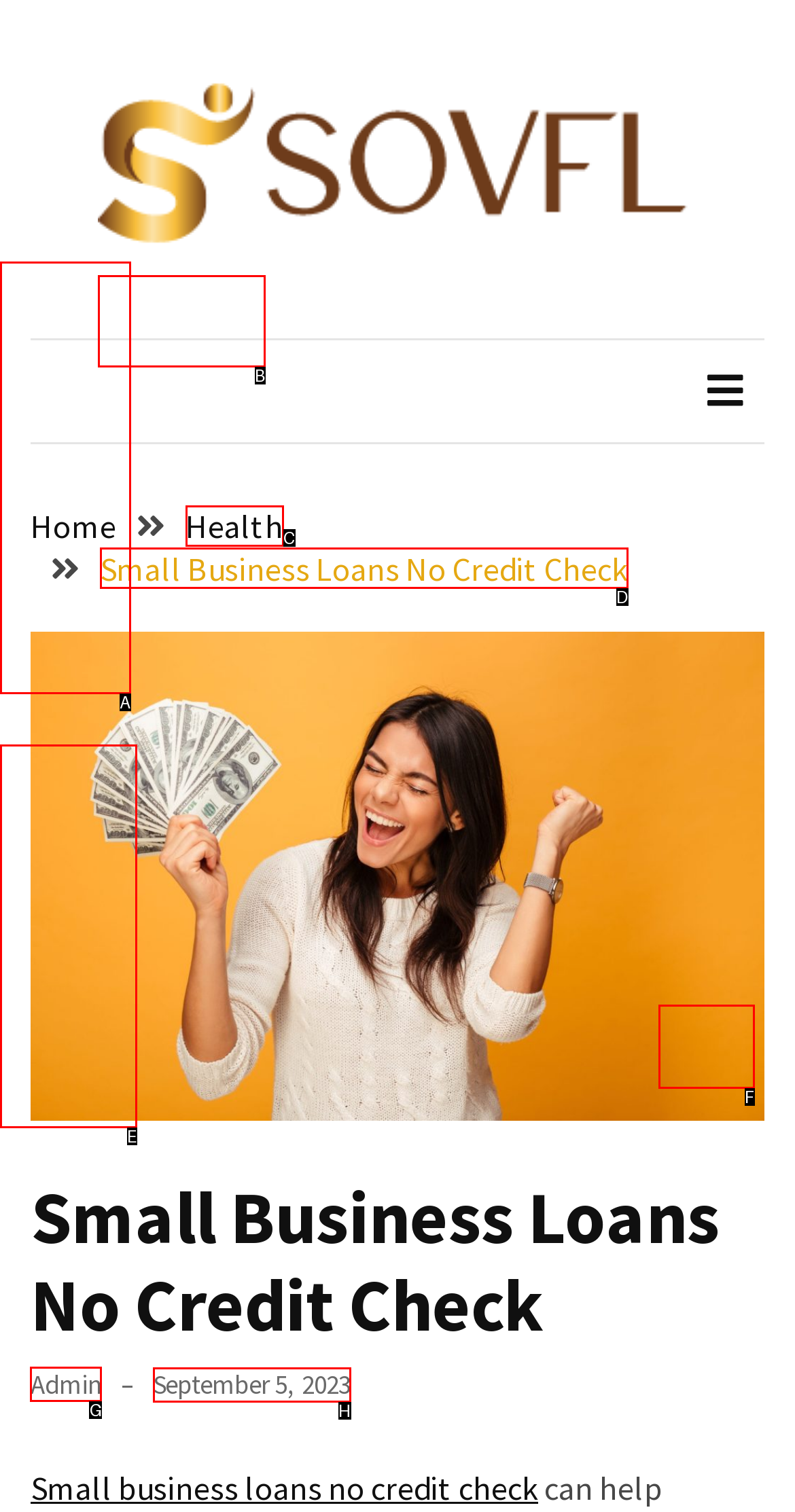Determine the appropriate lettered choice for the task: Click on 'Admin'. Reply with the correct letter.

G